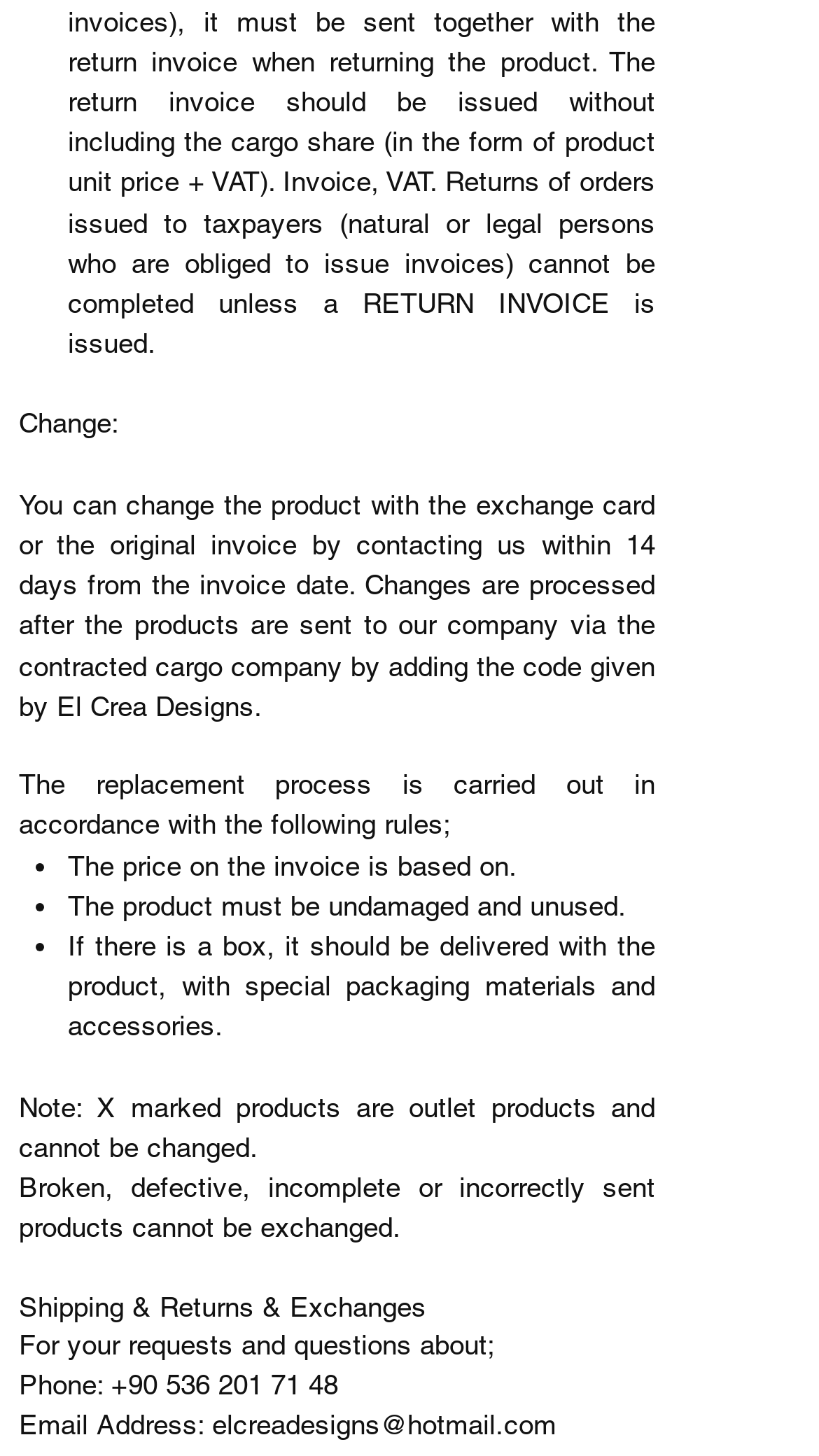Identify the bounding box for the UI element specified in this description: "Help". The coordinates must be four float numbers between 0 and 1, formatted as [left, top, right, bottom].

None